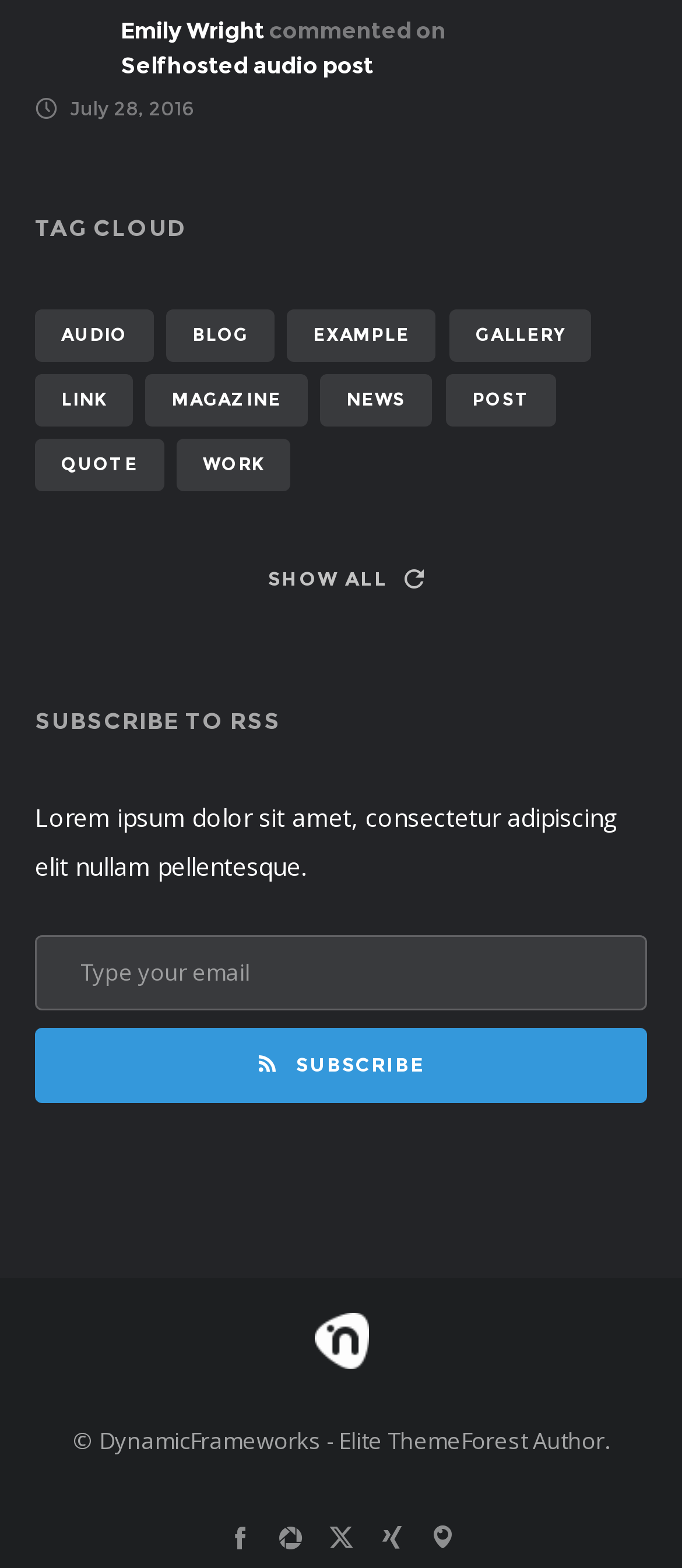Please specify the bounding box coordinates for the clickable region that will help you carry out the instruction: "Subscribe to RSS".

[0.051, 0.634, 0.949, 0.682]